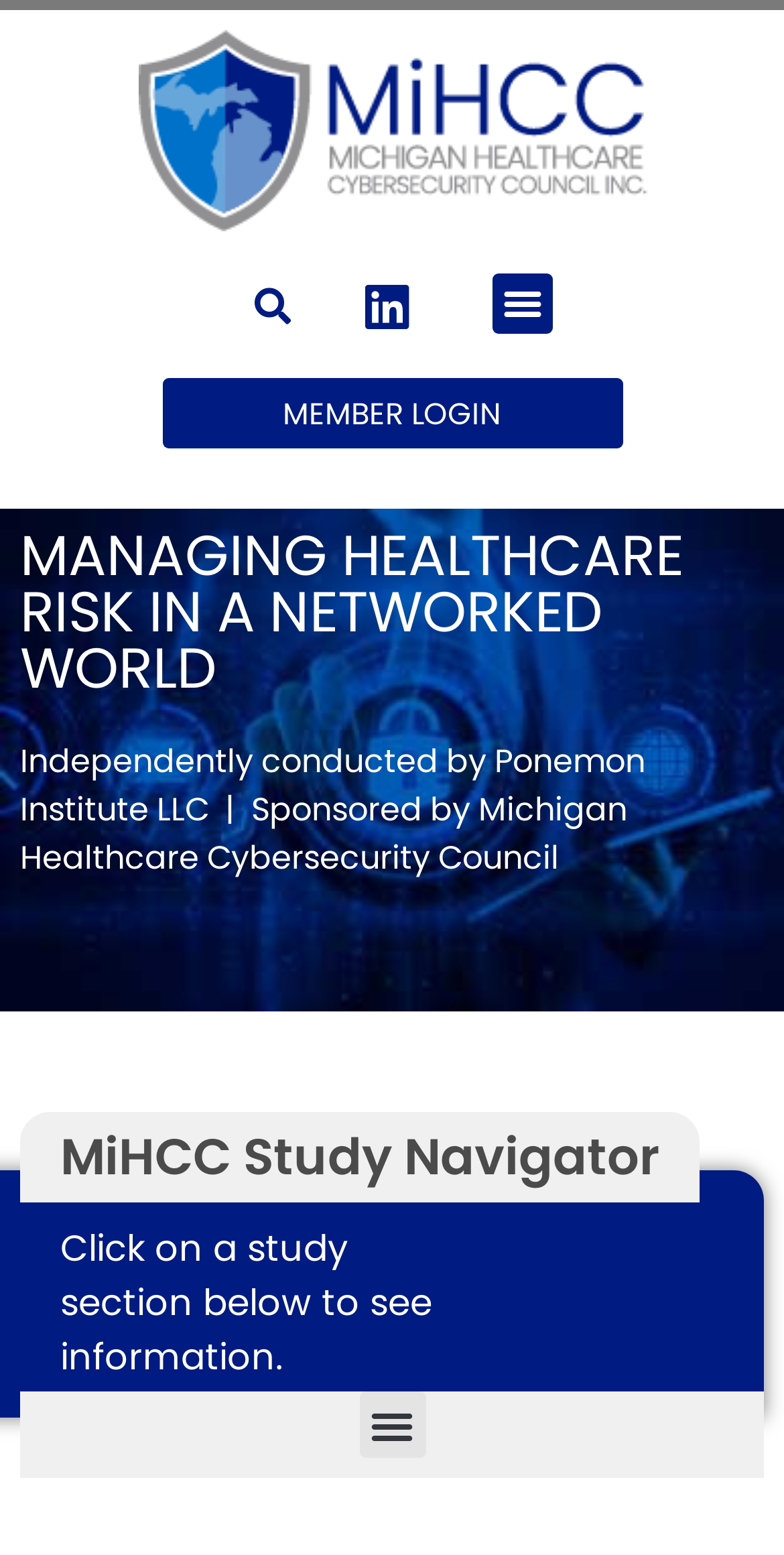What is the logo of Michigan Healthcare Cybersecurity Council?
Based on the visual content, answer with a single word or a brief phrase.

MiHCC-vector-logo